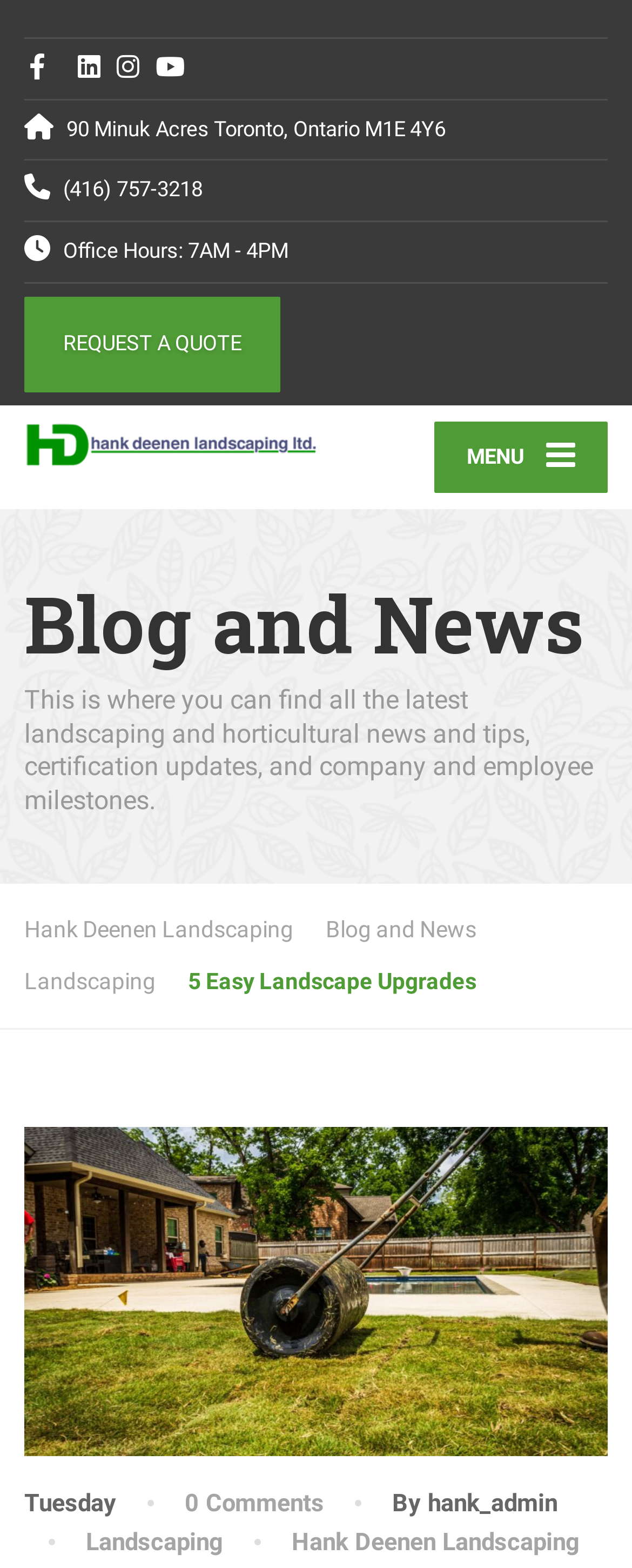Find the bounding box coordinates of the element to click in order to complete the given instruction: "Click the landscaping services link."

[0.038, 0.718, 0.962, 0.929]